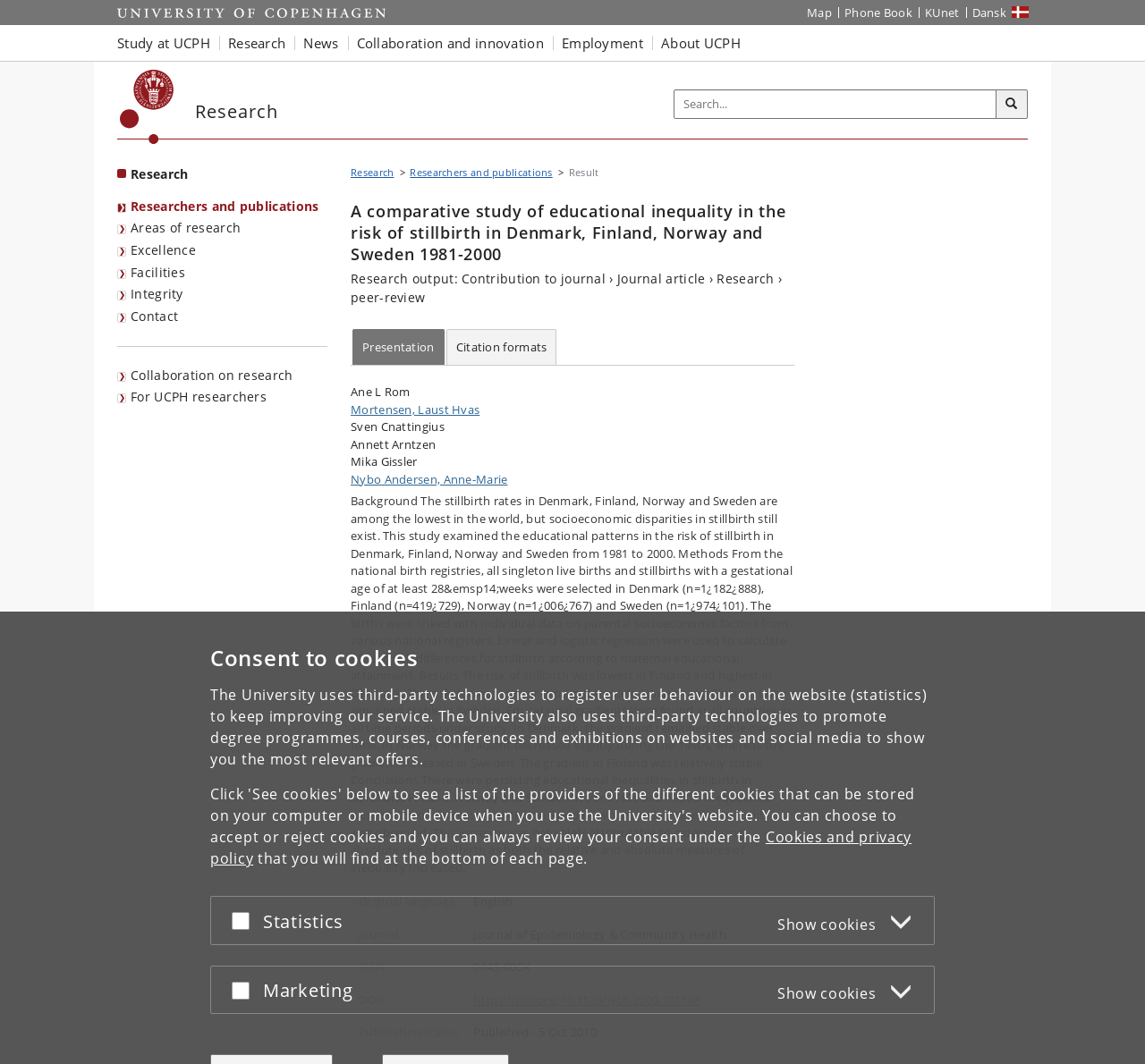Respond to the question below with a single word or phrase:
What is the research output type?

Journal article